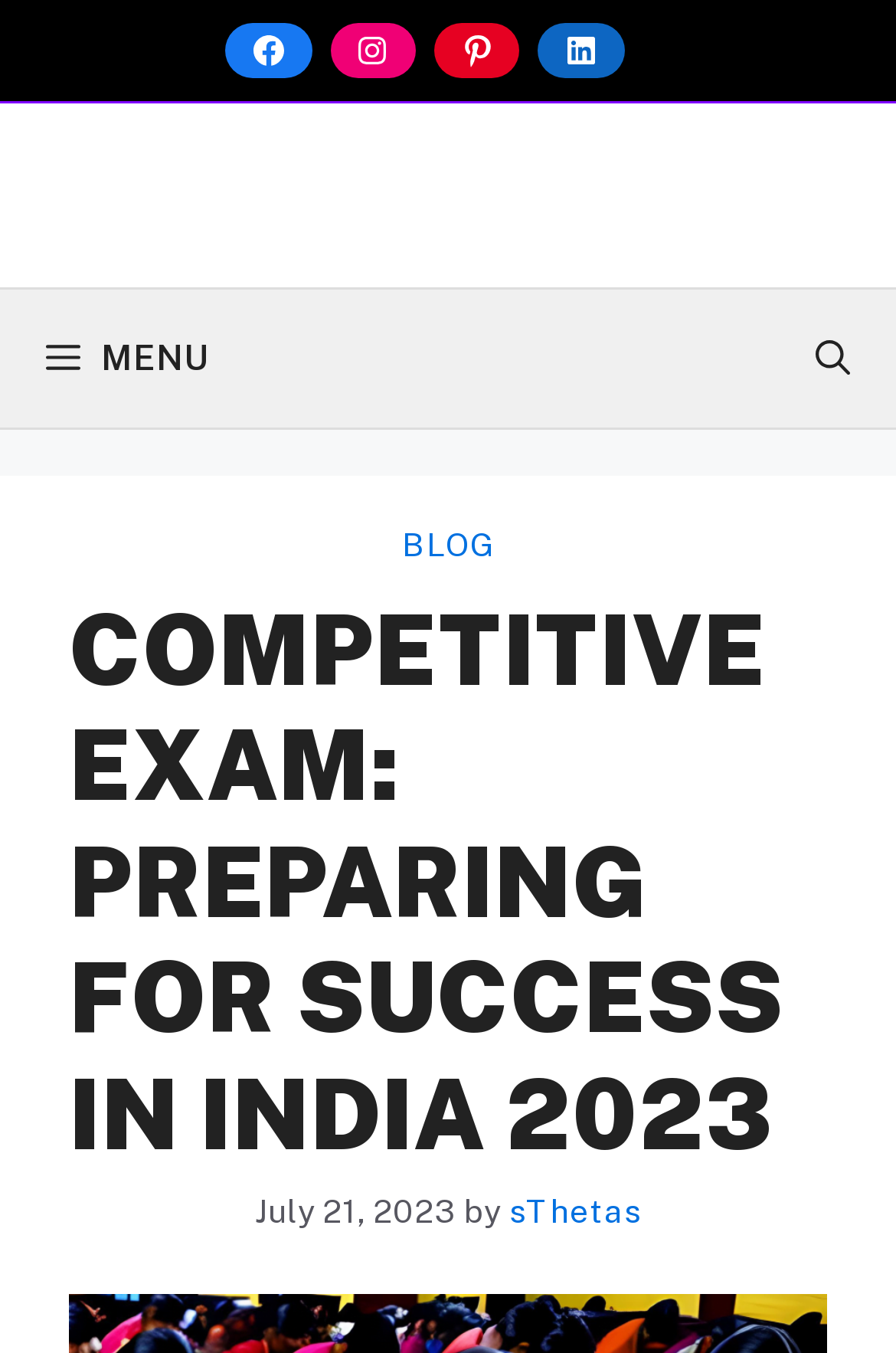What is the function of the 'MENU' button?
Please provide a single word or phrase based on the screenshot.

To open the primary menu